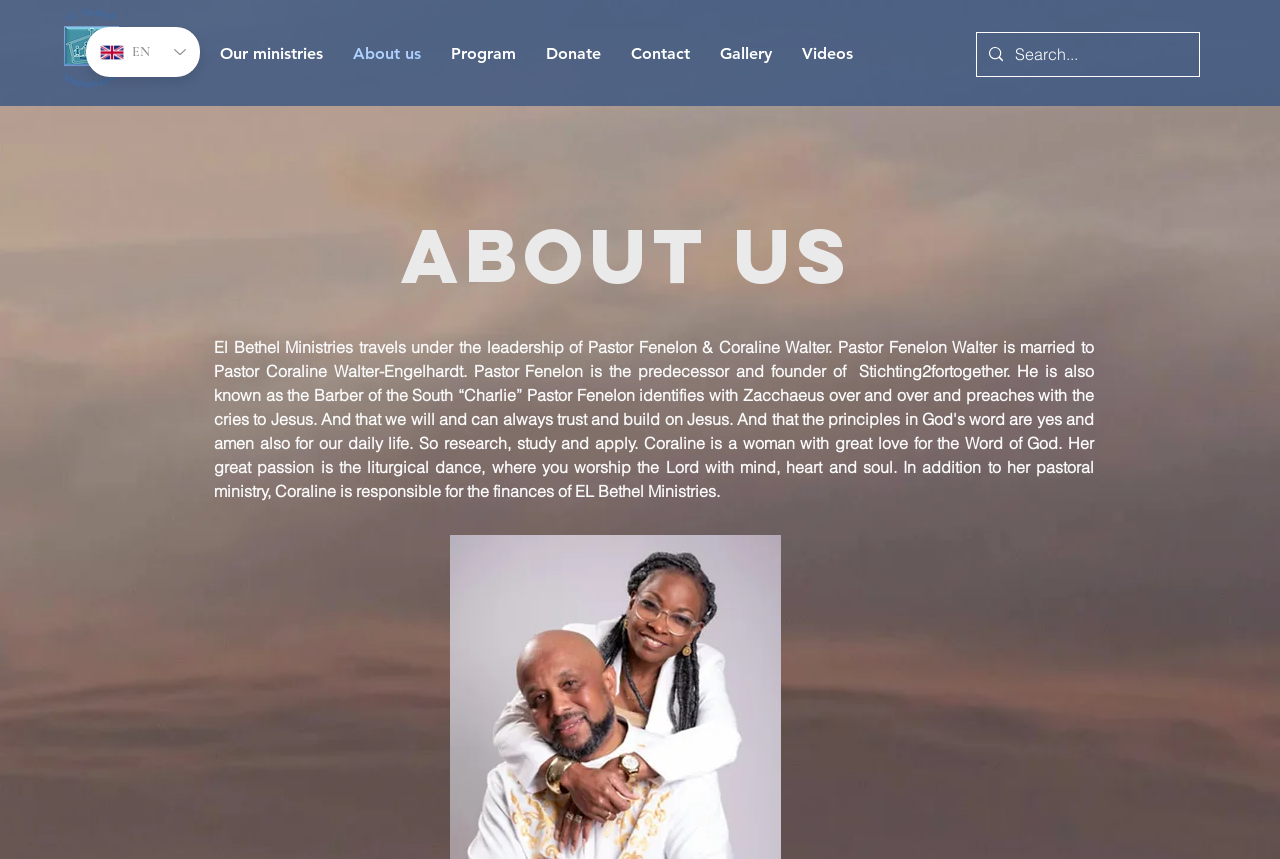Please respond to the question using a single word or phrase:
Is the search box available?

Yes